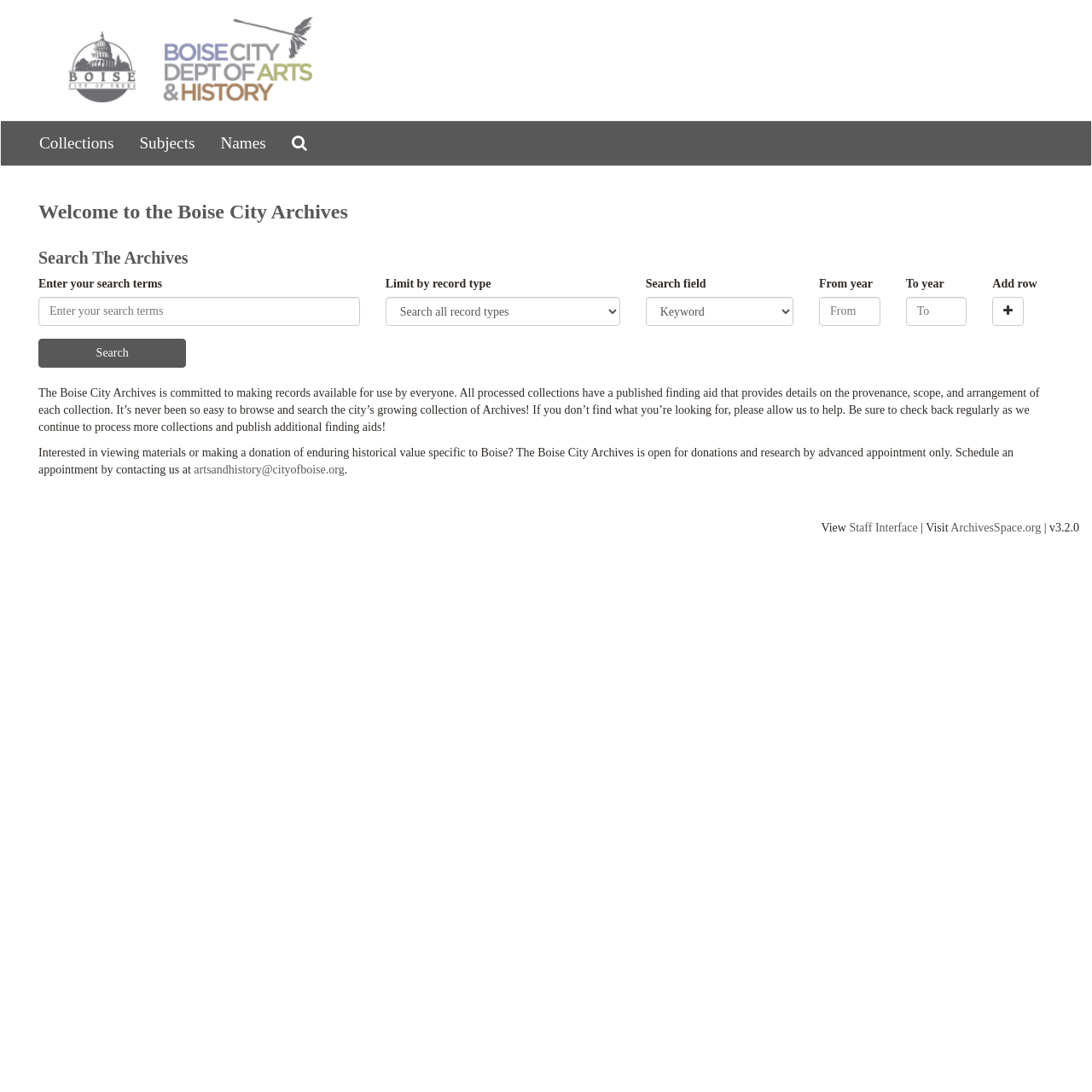Determine the bounding box coordinates of the element that should be clicked to execute the following command: "Limit search by record type".

[0.353, 0.272, 0.568, 0.299]